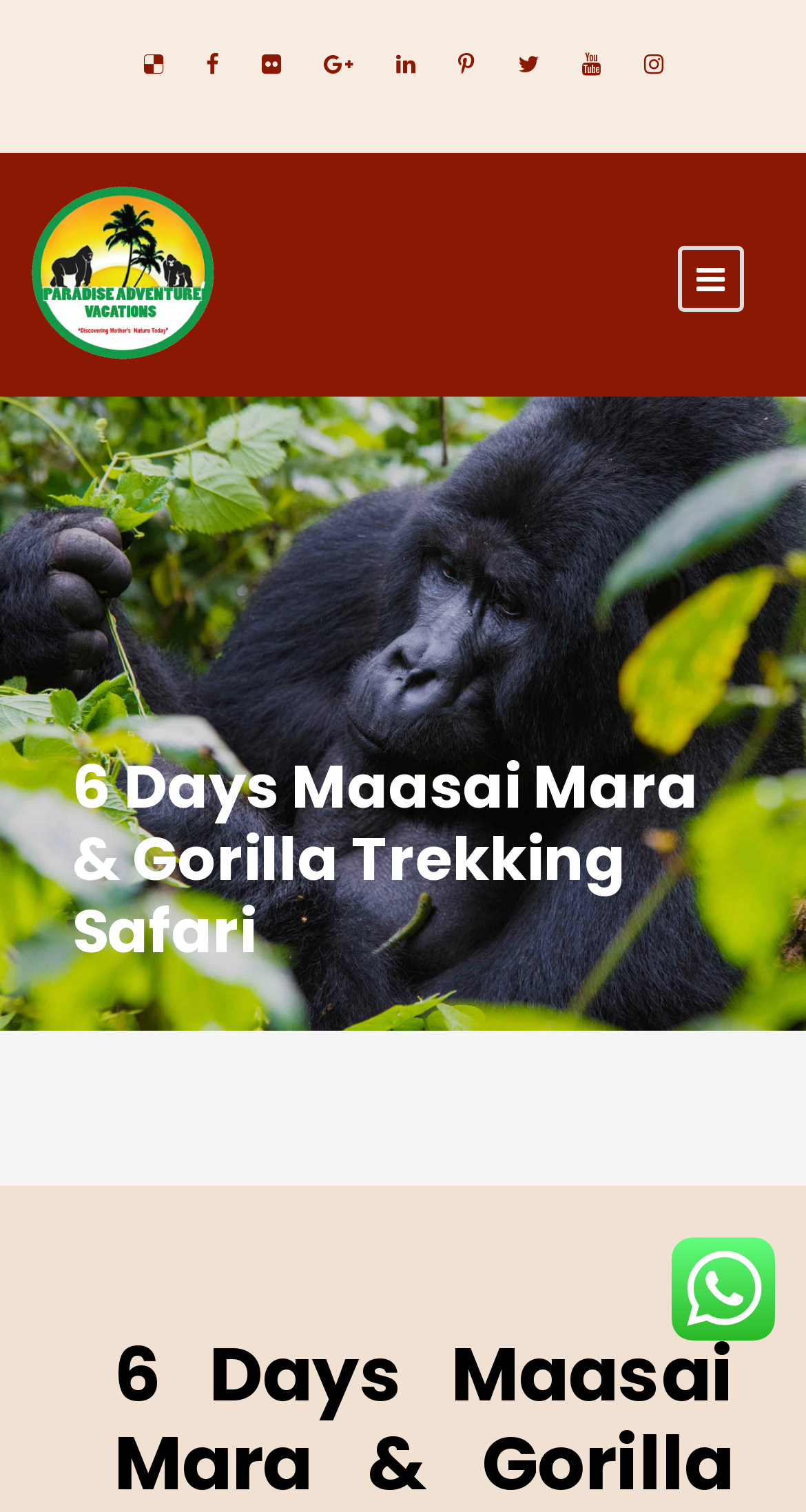Determine the bounding box coordinates of the clickable area required to perform the following instruction: "Click the Twitter icon". The coordinates should be represented as four float numbers between 0 and 1: [left, top, right, bottom].

[0.255, 0.031, 0.271, 0.053]